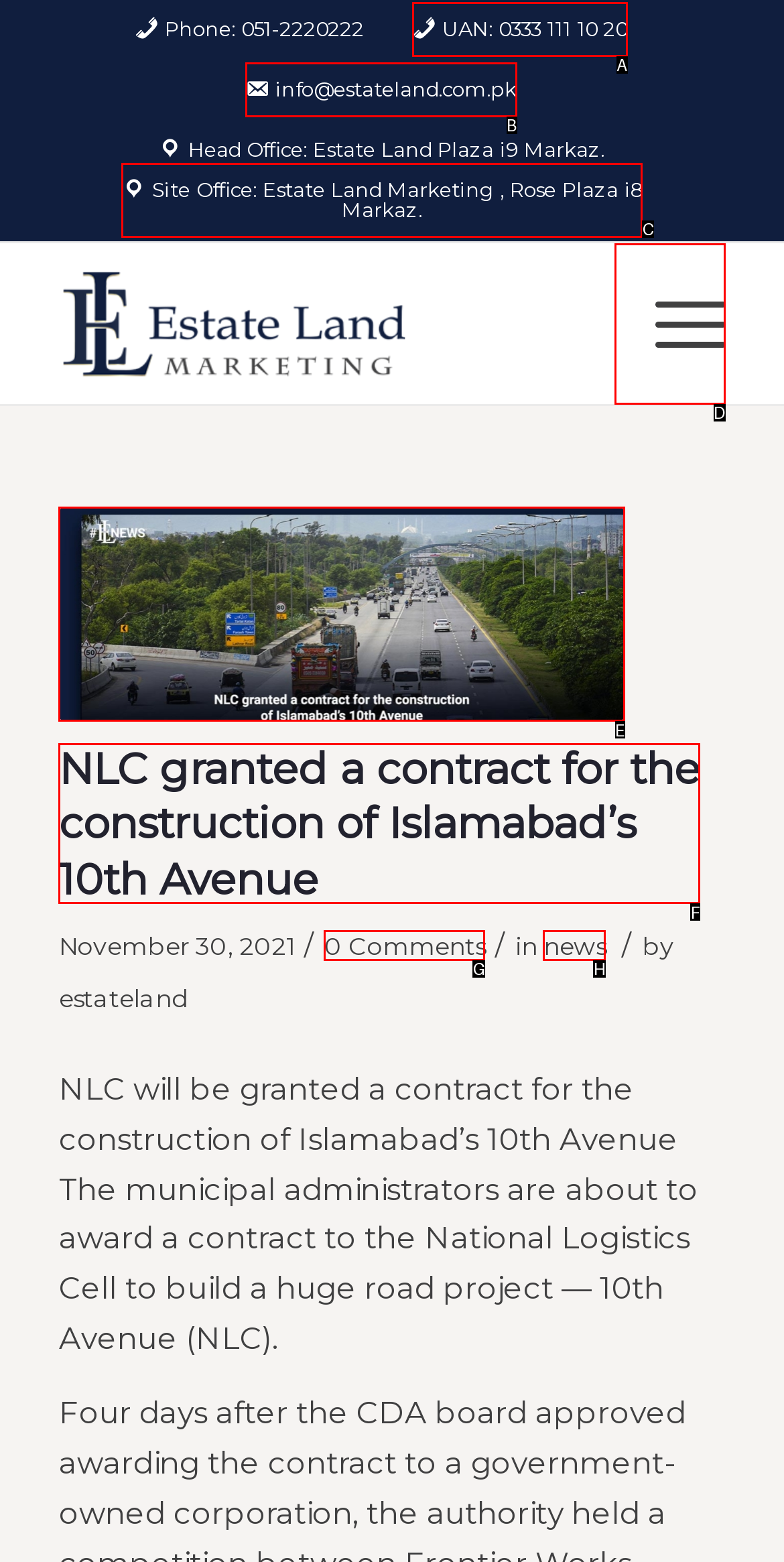Choose the HTML element that corresponds to the description: UAN: 0333 111 10 20
Provide the answer by selecting the letter from the given choices.

A